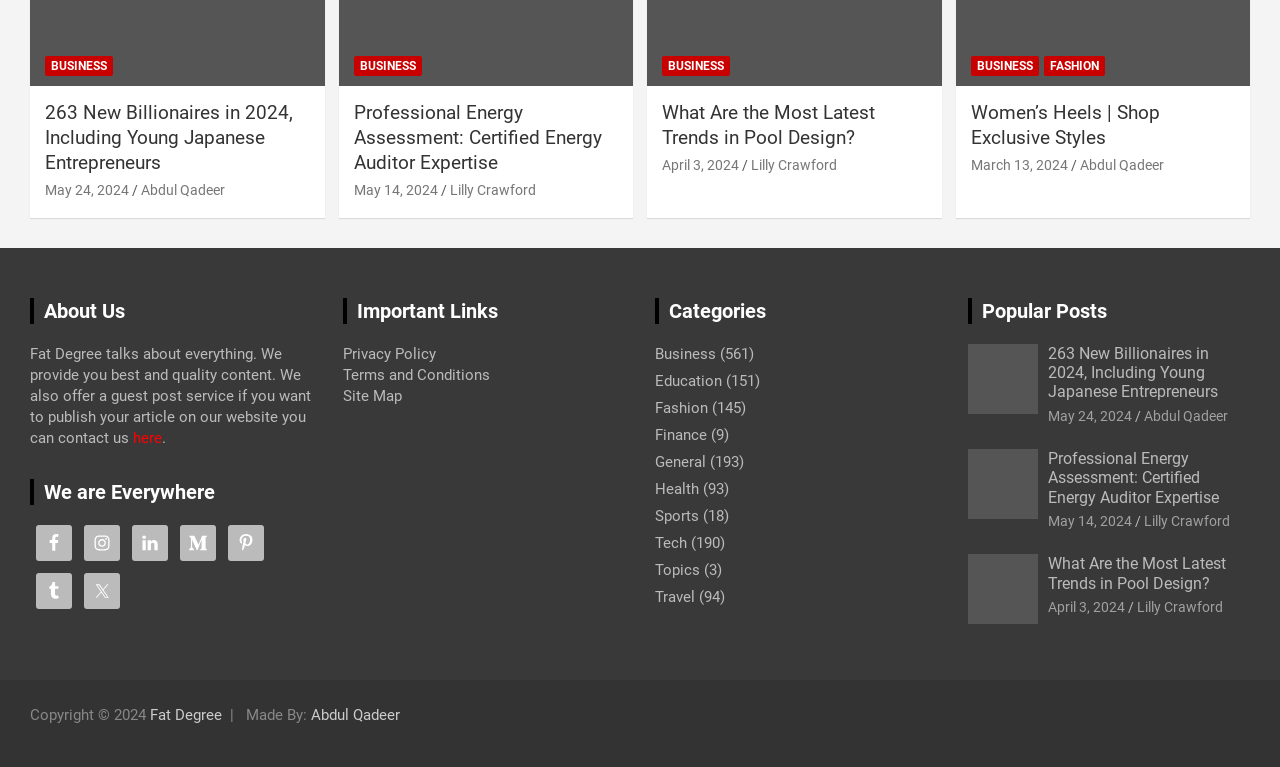Find the bounding box of the element with the following description: "Abdul Qadeer". The coordinates must be four float numbers between 0 and 1, formatted as [left, top, right, bottom].

[0.843, 0.204, 0.909, 0.225]